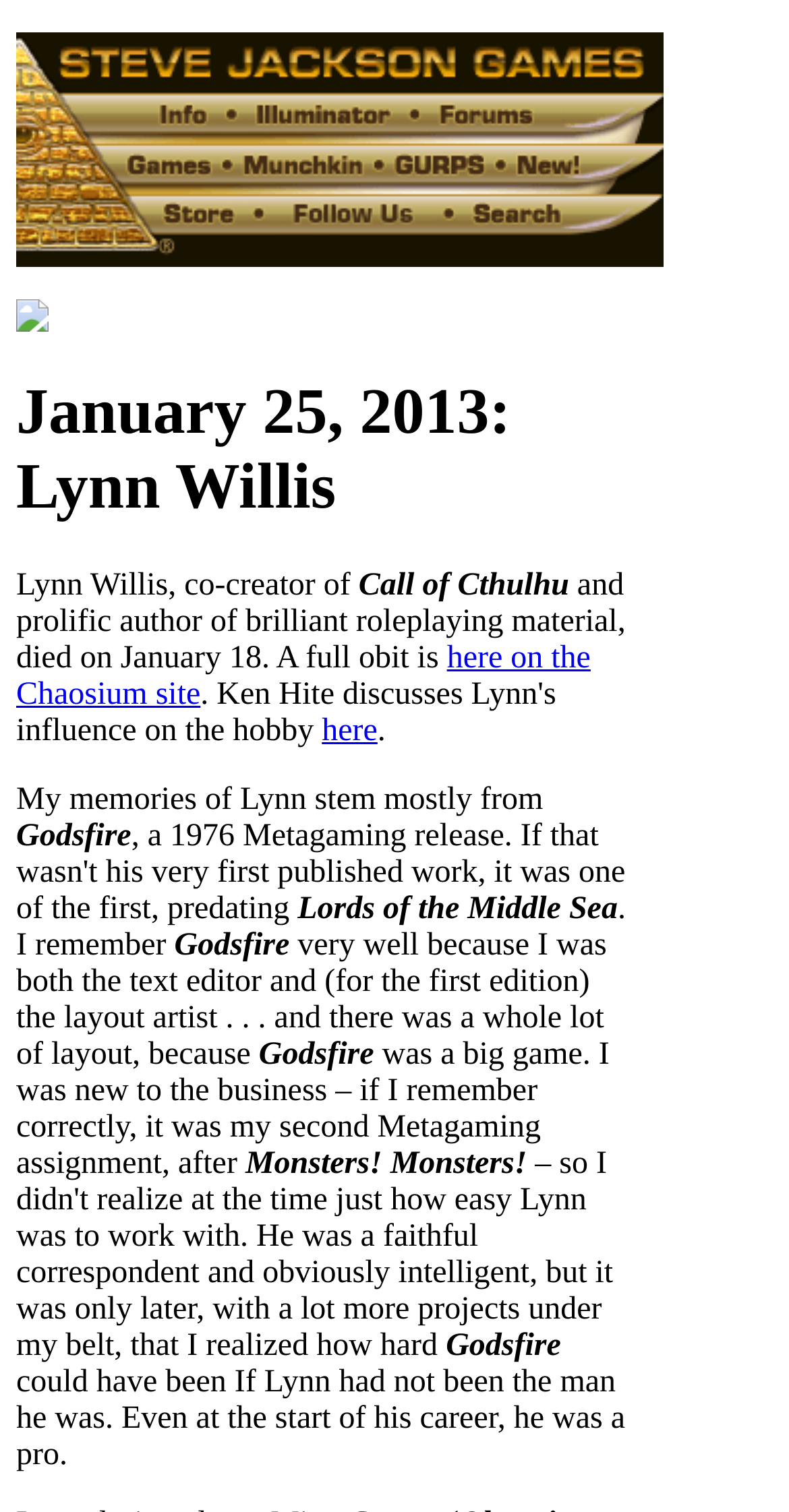Locate the bounding box for the described UI element: "here". Ensure the coordinates are four float numbers between 0 and 1, formatted as [left, top, right, bottom].

[0.408, 0.472, 0.478, 0.495]